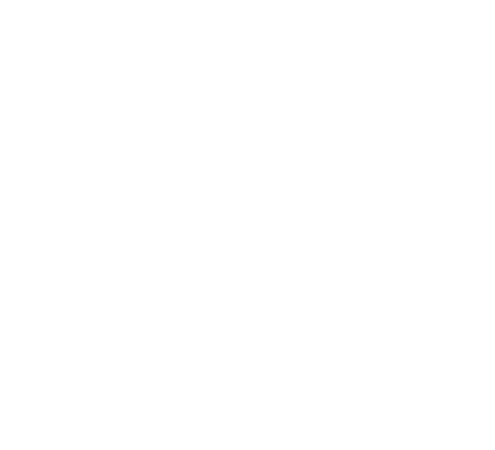What aspects of health are targeted by the products?
Answer the question with a thorough and detailed explanation.

The visual appeal of the gummy candies supports the message of a more naturalistic and preventative approach to managing aspects of health, specifically stress and sleep, as part of a broader narrative conveying the expertise and innovations of the team at Elevate Wellness.